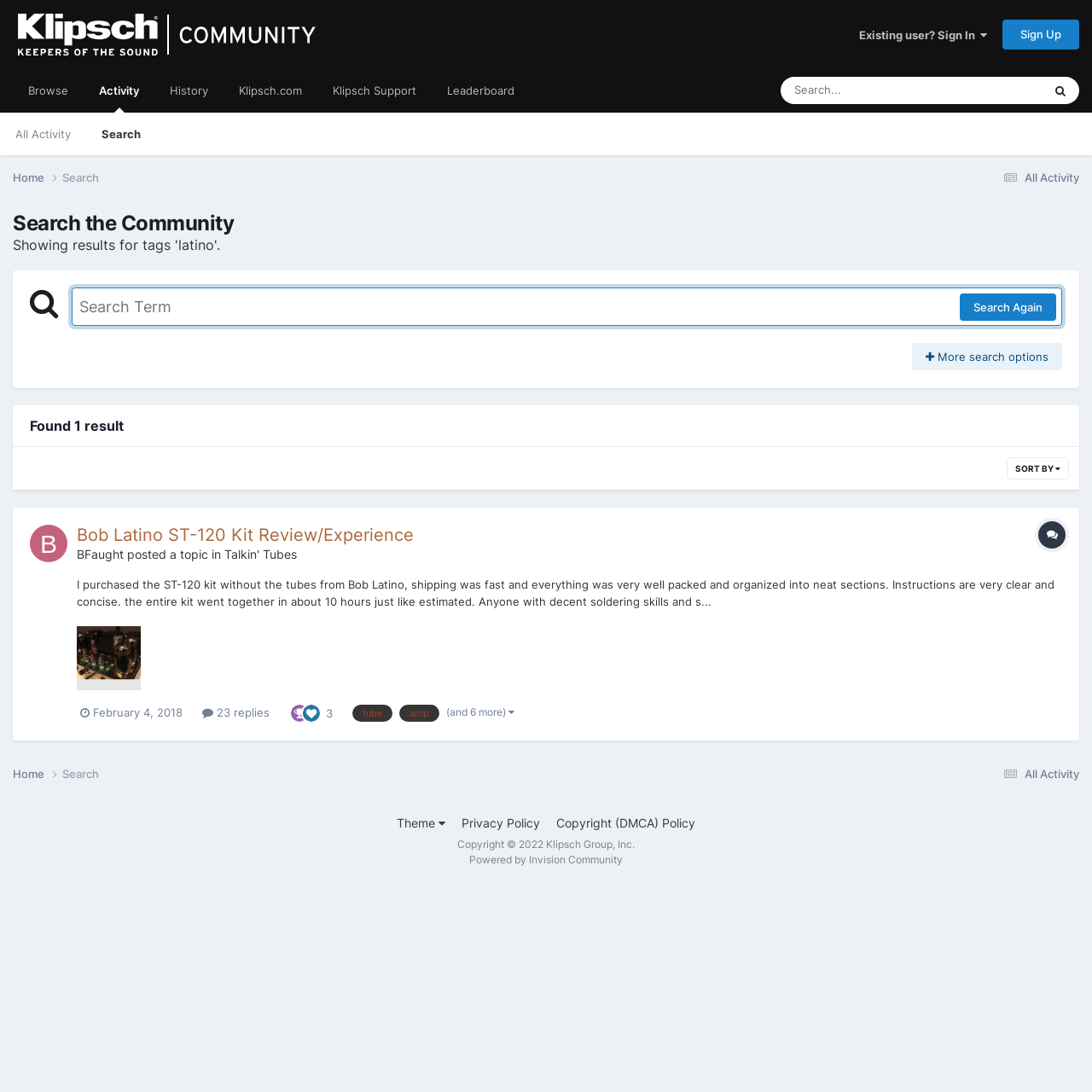Using the information in the image, give a detailed answer to the following question: Who posted the topic?

I found the answer by looking at the link next to the topic heading, which says 'BFaught'.